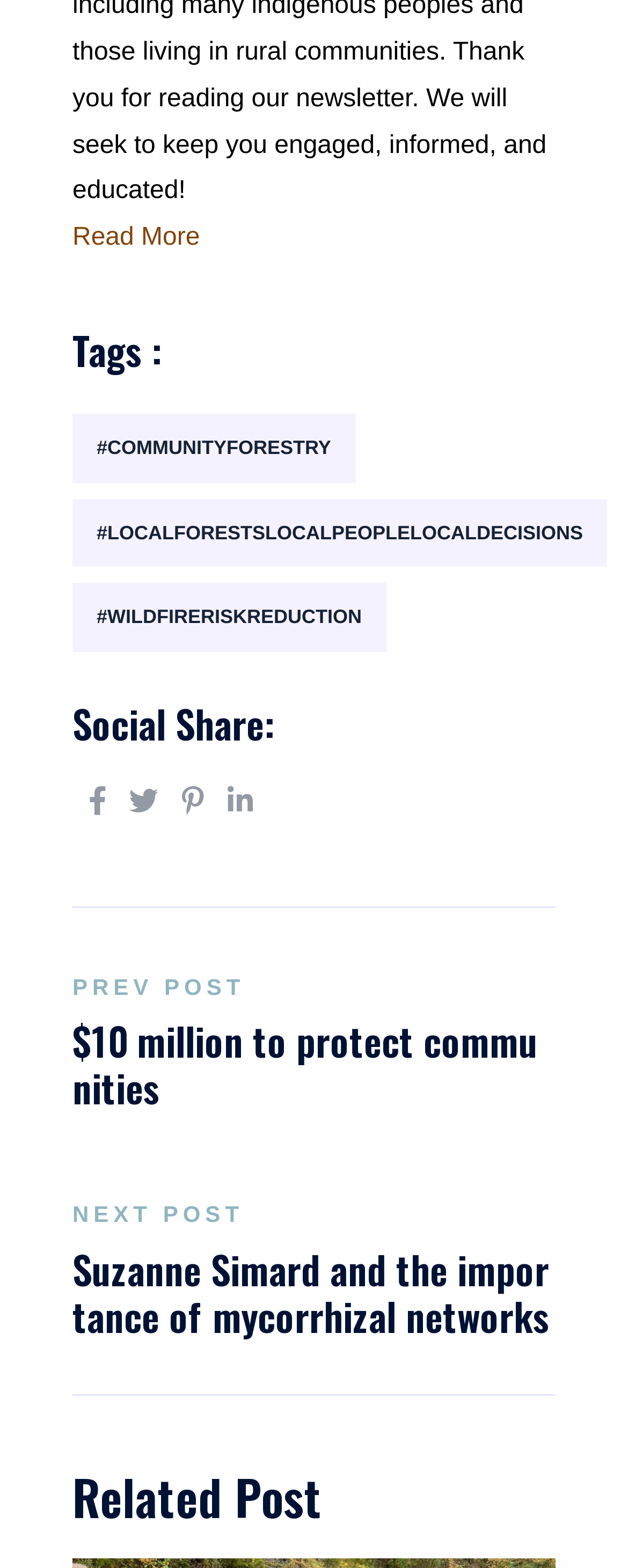Please determine the bounding box coordinates of the section I need to click to accomplish this instruction: "Read the full article about Suzanne Simard and mycorrhizal networks".

[0.115, 0.79, 0.874, 0.857]